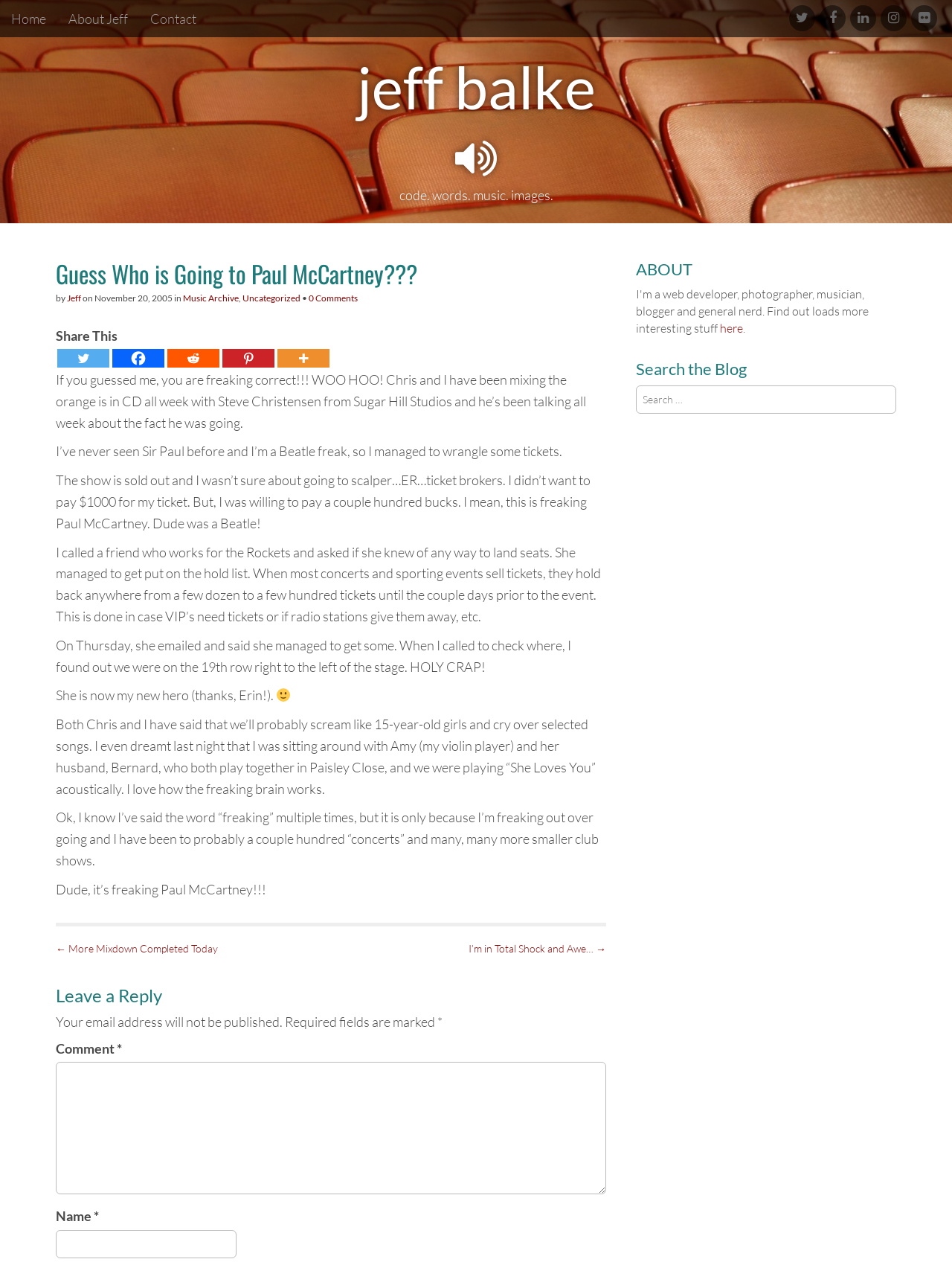Based on the element description: "aria-label="Facebook" title="Facebook"", identify the UI element and provide its bounding box coordinates. Use four float numbers between 0 and 1, [left, top, right, bottom].

[0.118, 0.277, 0.173, 0.291]